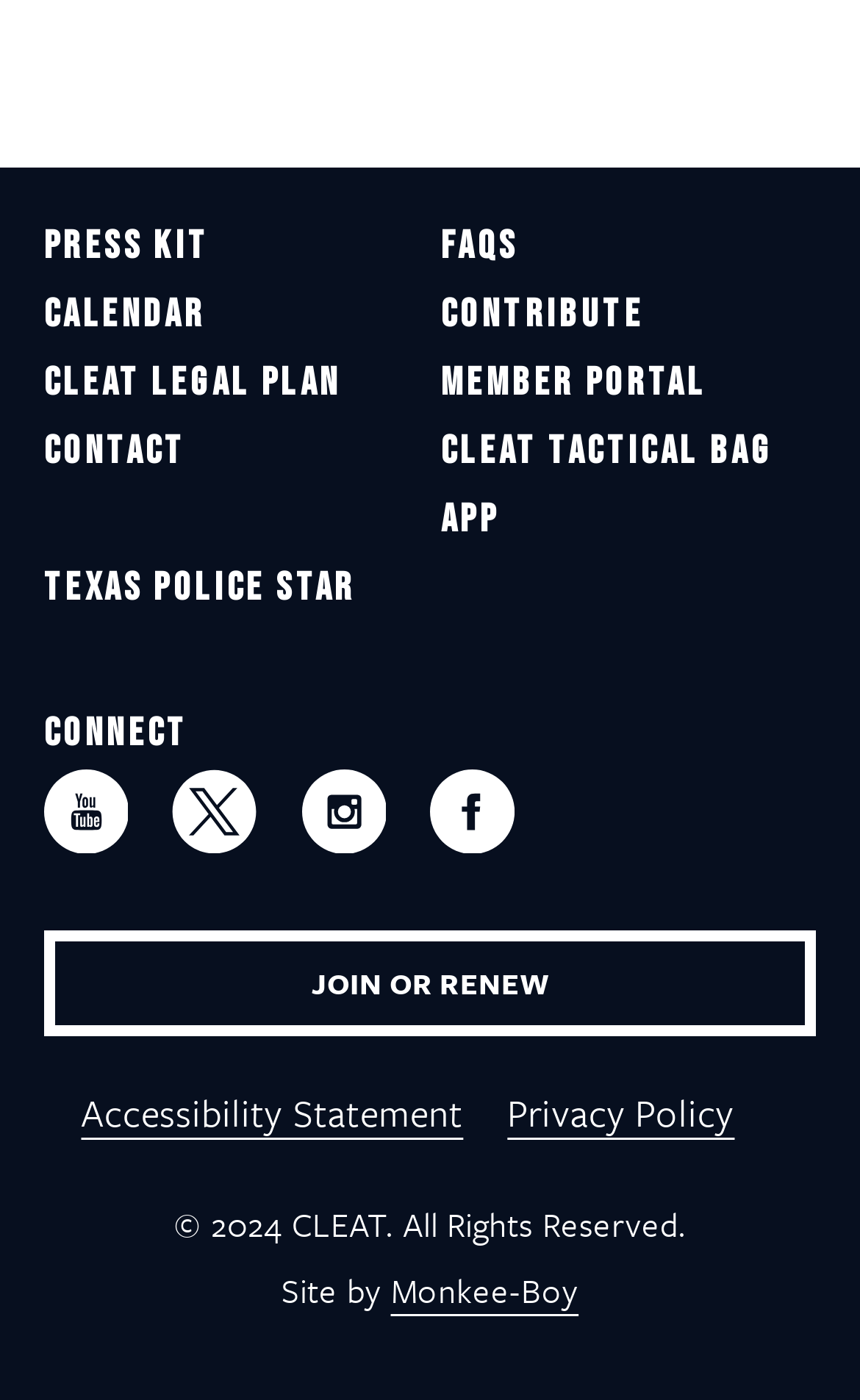Provide a short answer to the following question with just one word or phrase: How many main sections are there in the webpage?

2